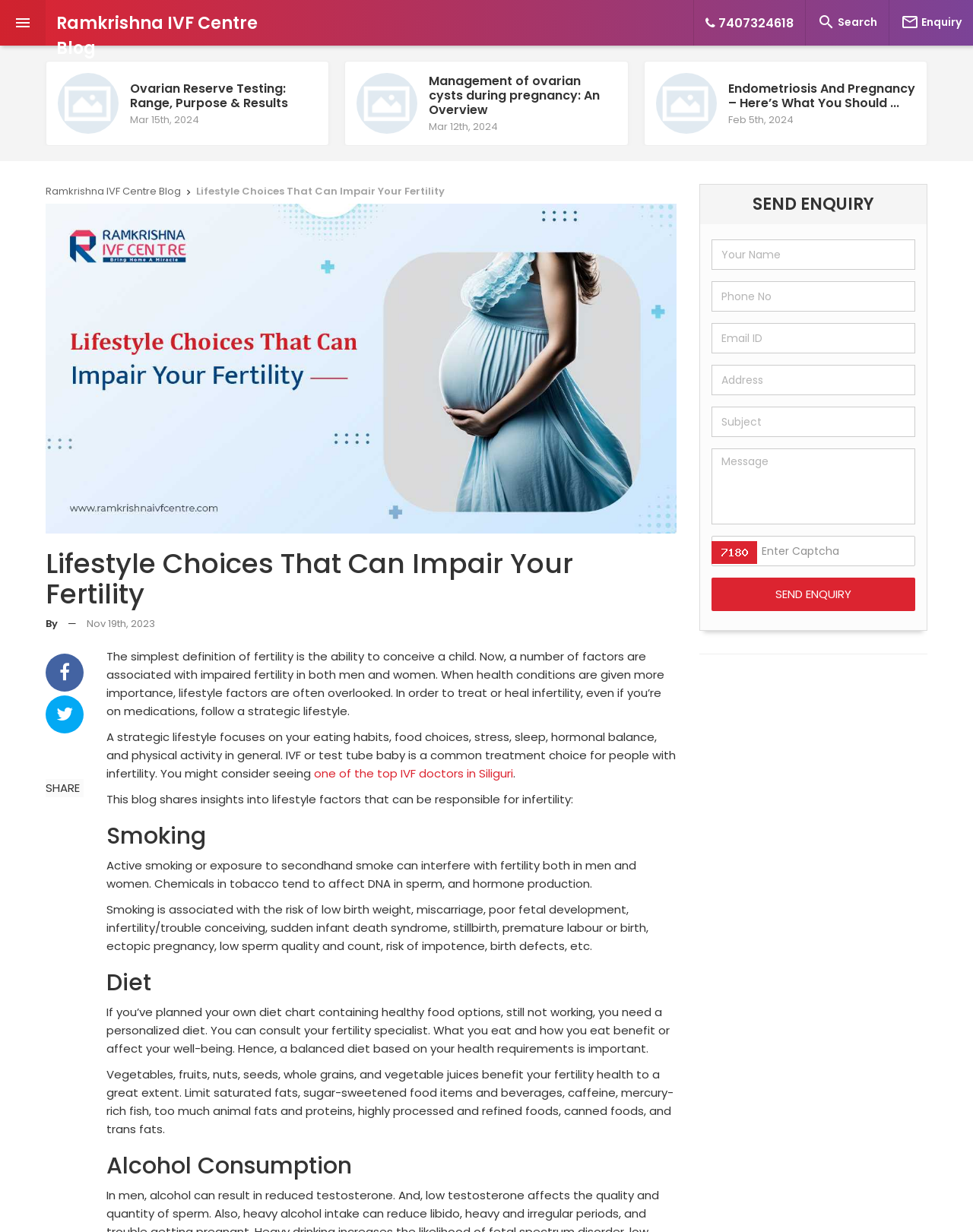Find the bounding box coordinates of the UI element according to this description: "parent_node: SHARE".

[0.047, 0.598, 0.086, 0.629]